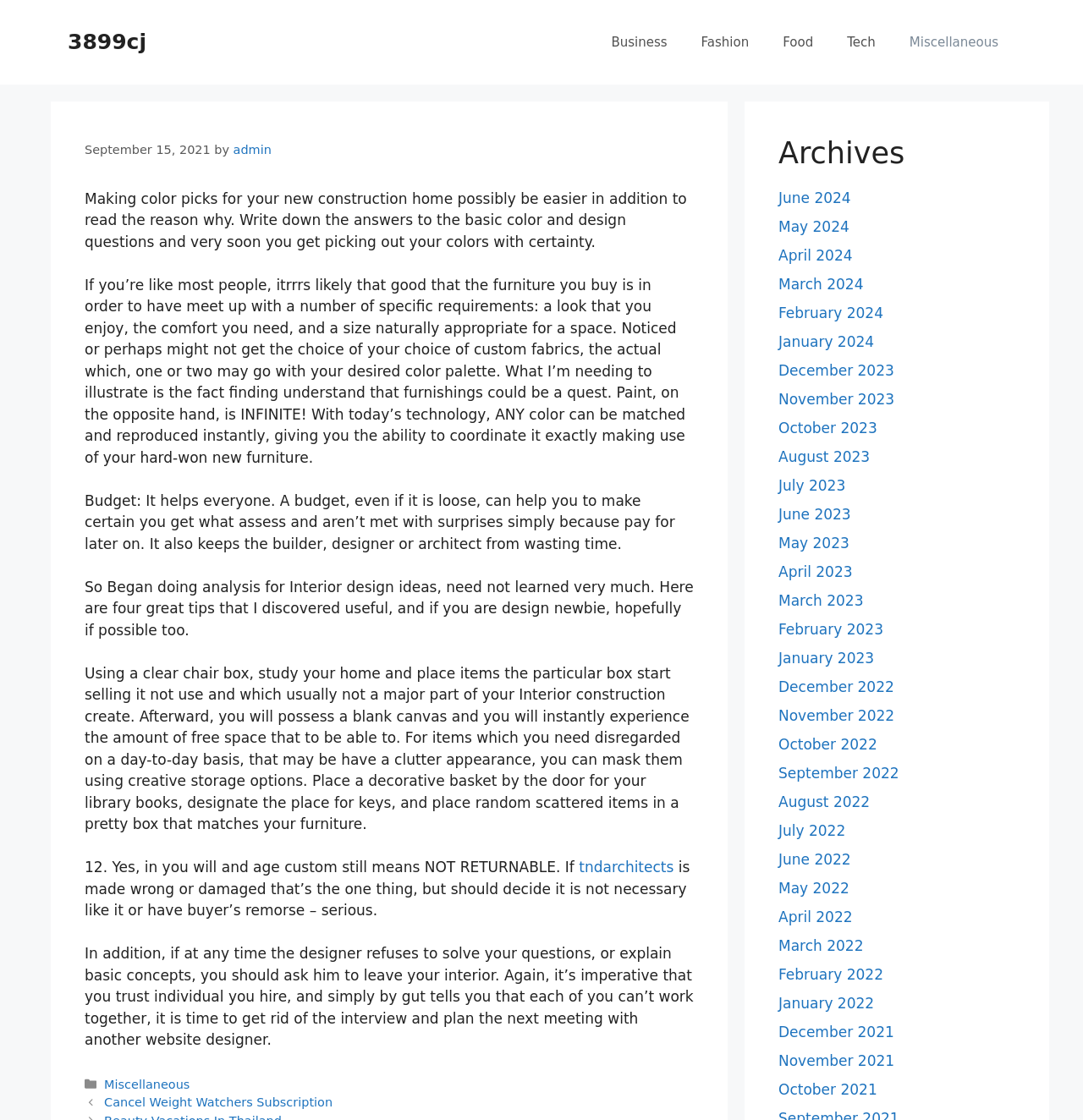What can be matched and reproduced instantly with today's technology?
Give a detailed and exhaustive answer to the question.

The article mentions that with today's technology, any color can be matched and reproduced instantly. This is stated in the section where the author compares paint and furniture, saying that 'With today’s technology, ANY color can be matched and reproduced instantly, giving you the ability to coordinate it exactly making use of your hard-won new furniture'.